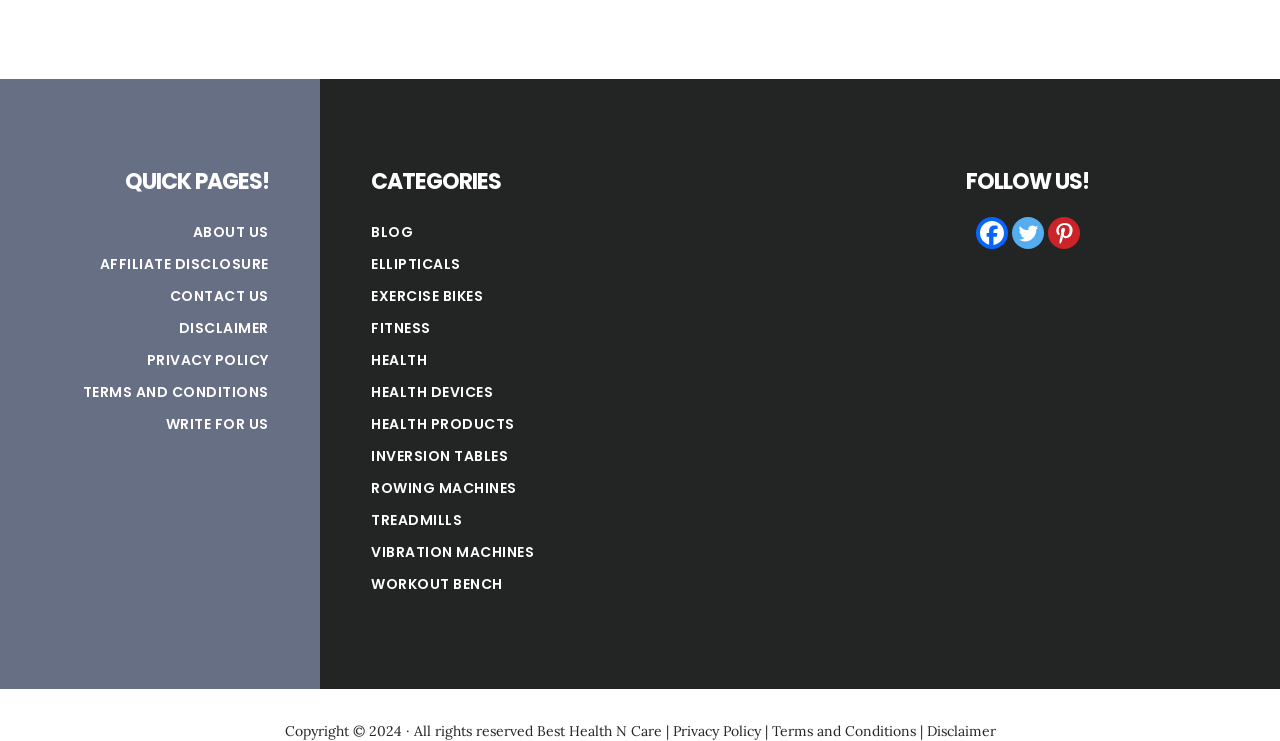Point out the bounding box coordinates of the section to click in order to follow this instruction: "read terms and conditions".

[0.065, 0.516, 0.21, 0.543]